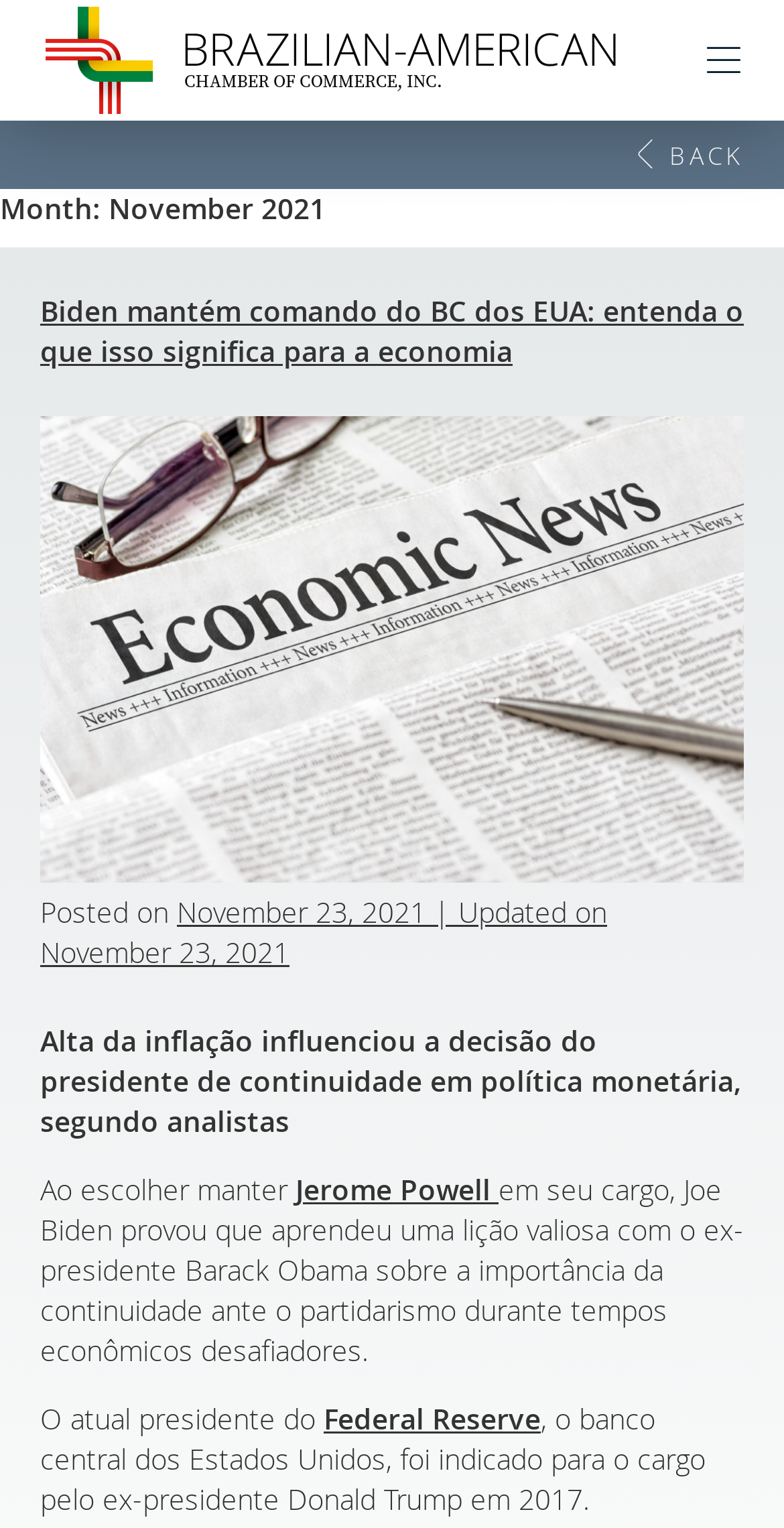Generate a detailed explanation of the webpage's features and information.

The webpage is about the Brazilian-American Chamber of Commerce, with a focus on news and events related to Brazil and the US. At the top, there is a navigation menu with several links, including "LOG IN", "JOIN US", and a search box. Below the navigation menu, there are three main sections: "ABOUT US", "EVENTS", and "POY FELLOWSHIP".

In the "ABOUT US" section, there are links to "History", "Governance", "Our Team", "FAQ", and "Contact Us". The "EVENTS" section has links to "Upcoming Events", "Person of the Year Awards", "Brazil Summit", "Brazil Economic Conference", "Networking", "Past Events", "Sponsorship", and "Galleries". The "POY FELLOWSHIP" section has links to "History", "Guidelines", "POY Fellows", and "Social Responsibility Commitment".

On the left side of the page, there is a sidebar with links to "BRAZIL-U.S. BUSINESS", "MEMBERS", and other sections. The "BRAZIL-U.S. BUSINESS" section has links to "Doing Business in Brazil", "Doing Business in U.S.", "Research", "News", and other topics. The "MEMBERS" section has links to "Join Us", "Member Page", "Member News", "Job Opportunities", and "Member Specials".

The main content of the page is a news article with the title "Biden mantém comando do BC dos EUA: entenda o que isso significa para a economia" (Biden maintains command of the US Federal Reserve: understand what this means for the economy). The article has a brief summary and a "Posted on" date, followed by a longer text discussing the implications of Biden's decision to maintain Jerome Powell as the president of the Federal Reserve. There are also several other news articles and summaries on the page, with links to read more.